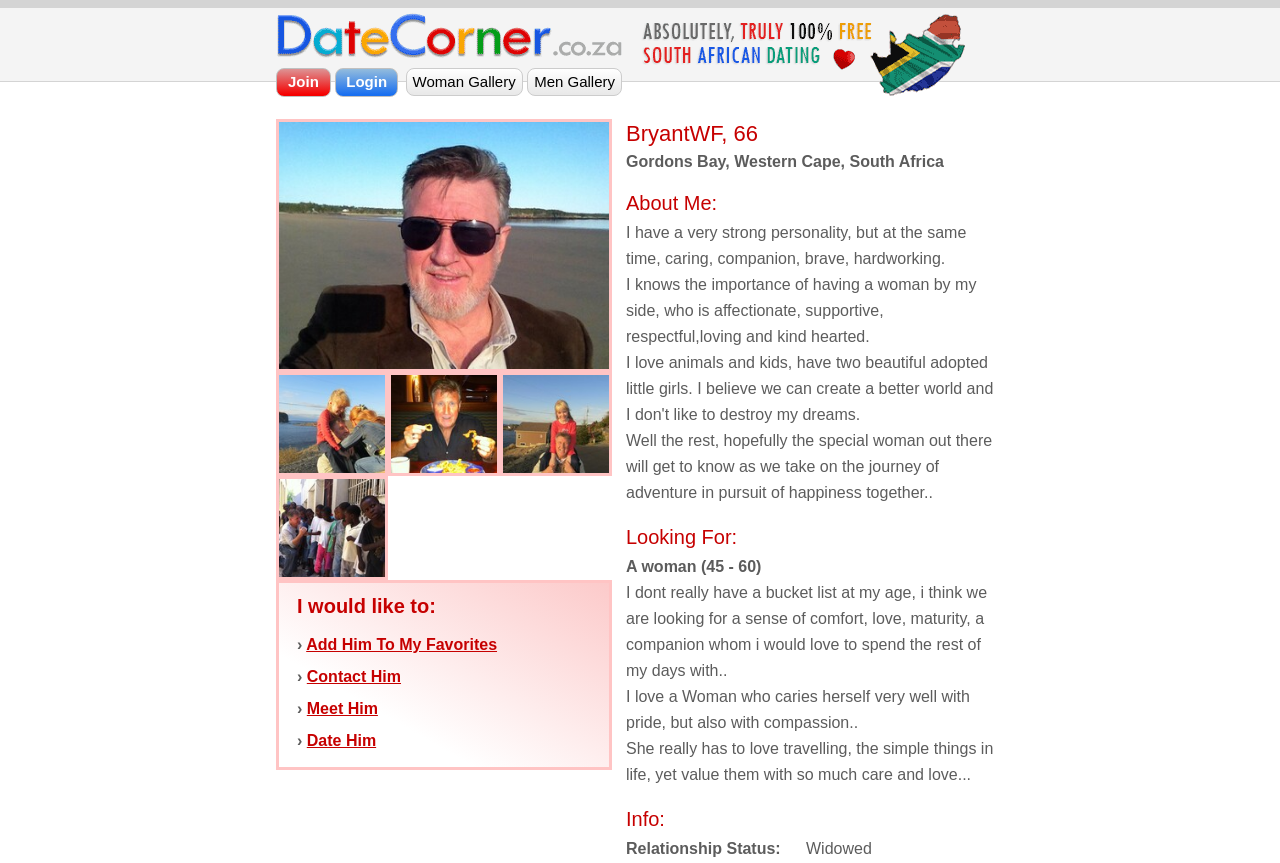What is one of BryantWF's hobbies?
Please provide a single word or phrase as your answer based on the screenshot.

Travelling